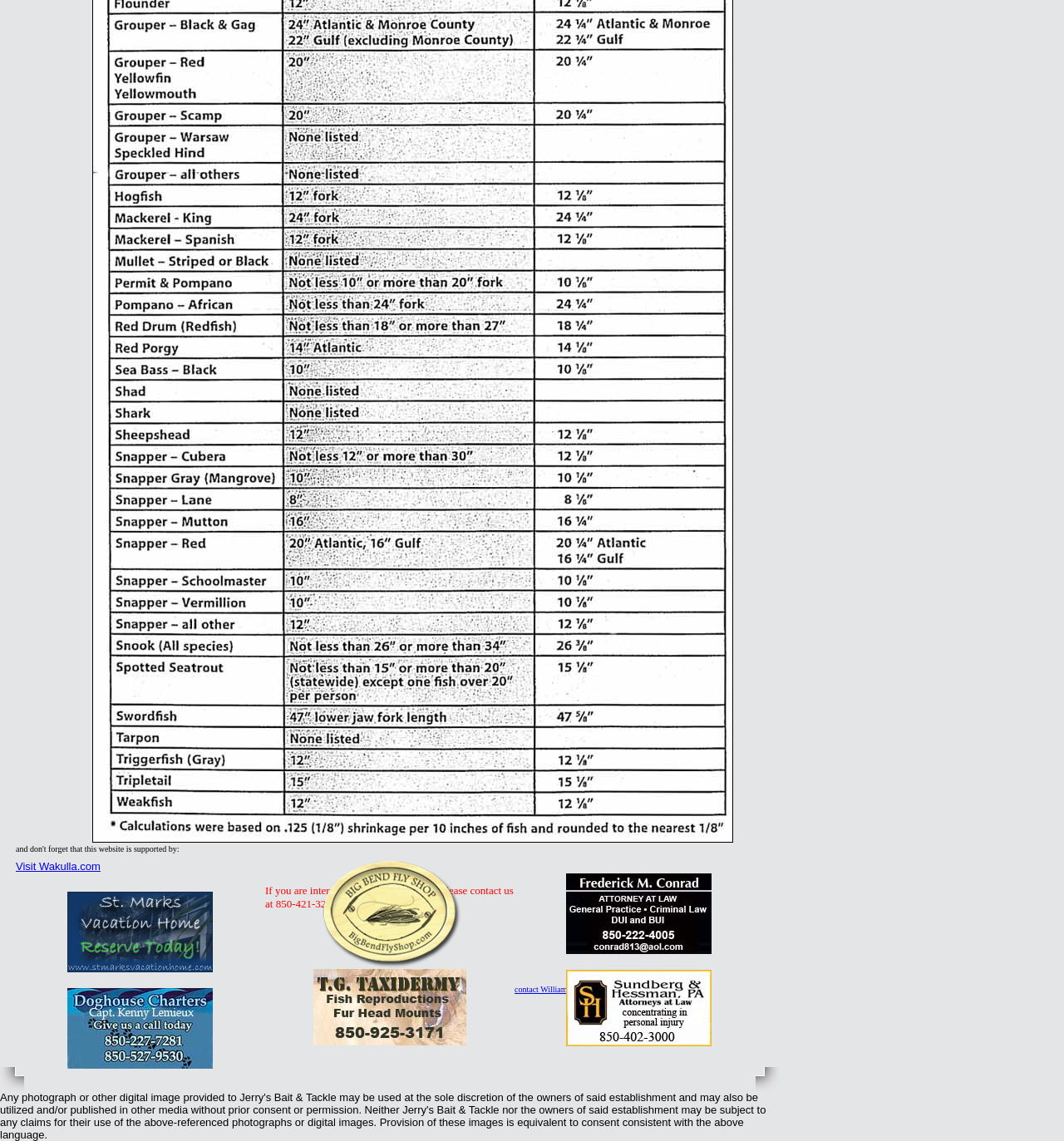What is the name of the vacation rental home?
Using the image, provide a concise answer in one word or a short phrase.

St. Marks